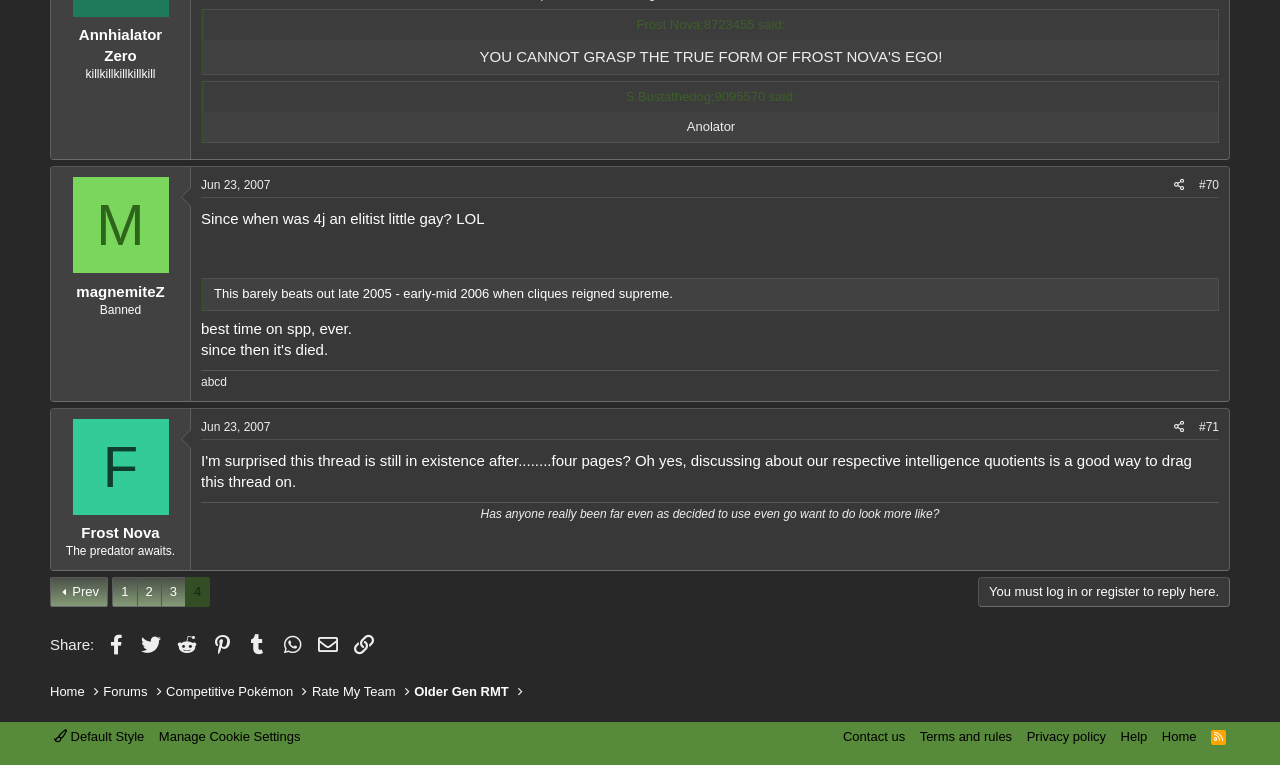What is the purpose of the links at the bottom of the webpage?
From the image, respond using a single word or phrase.

Share the thread